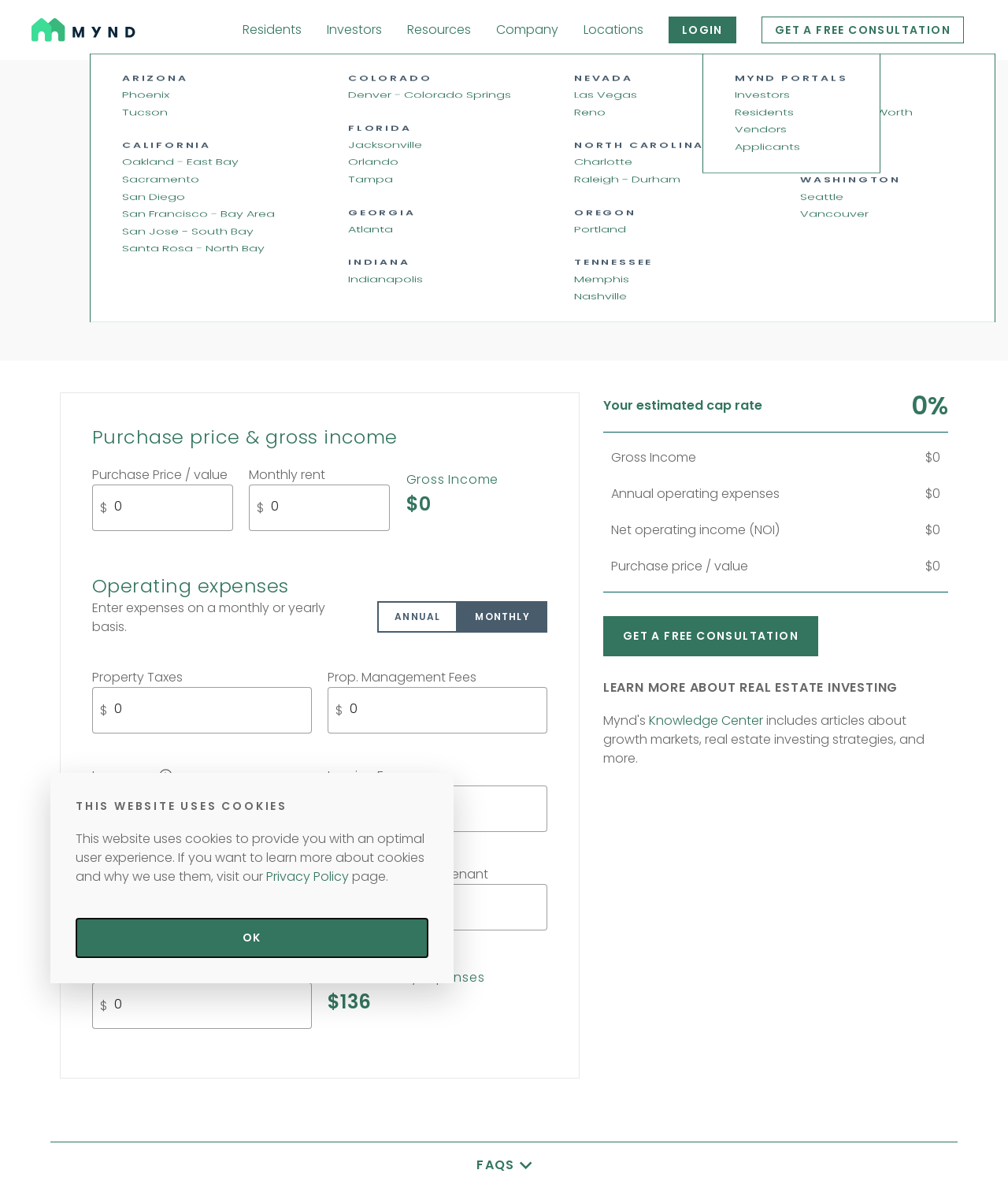Given the description "MONTHLY", provide the bounding box coordinates of the corresponding UI element.

[0.454, 0.509, 0.543, 0.536]